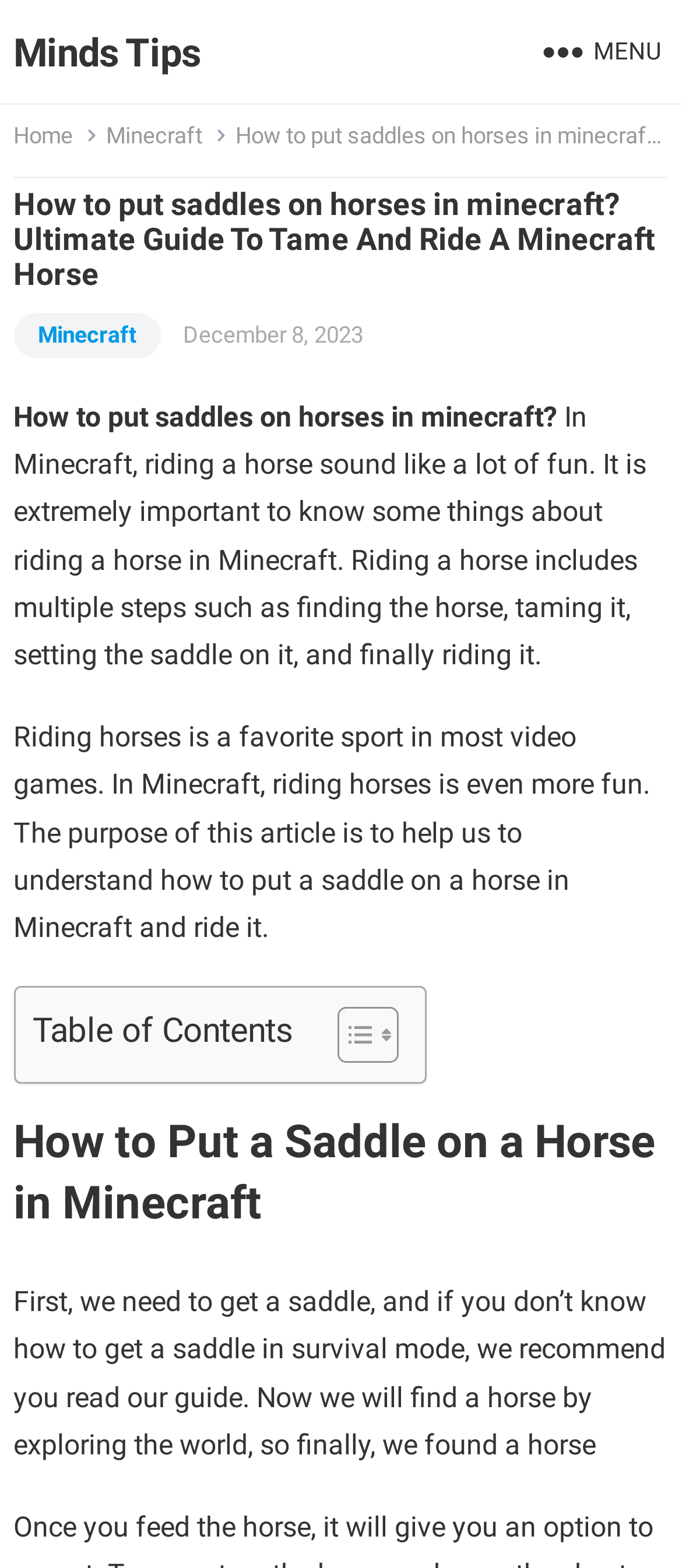Answer succinctly with a single word or phrase:
What is the date of the article?

December 8, 2023